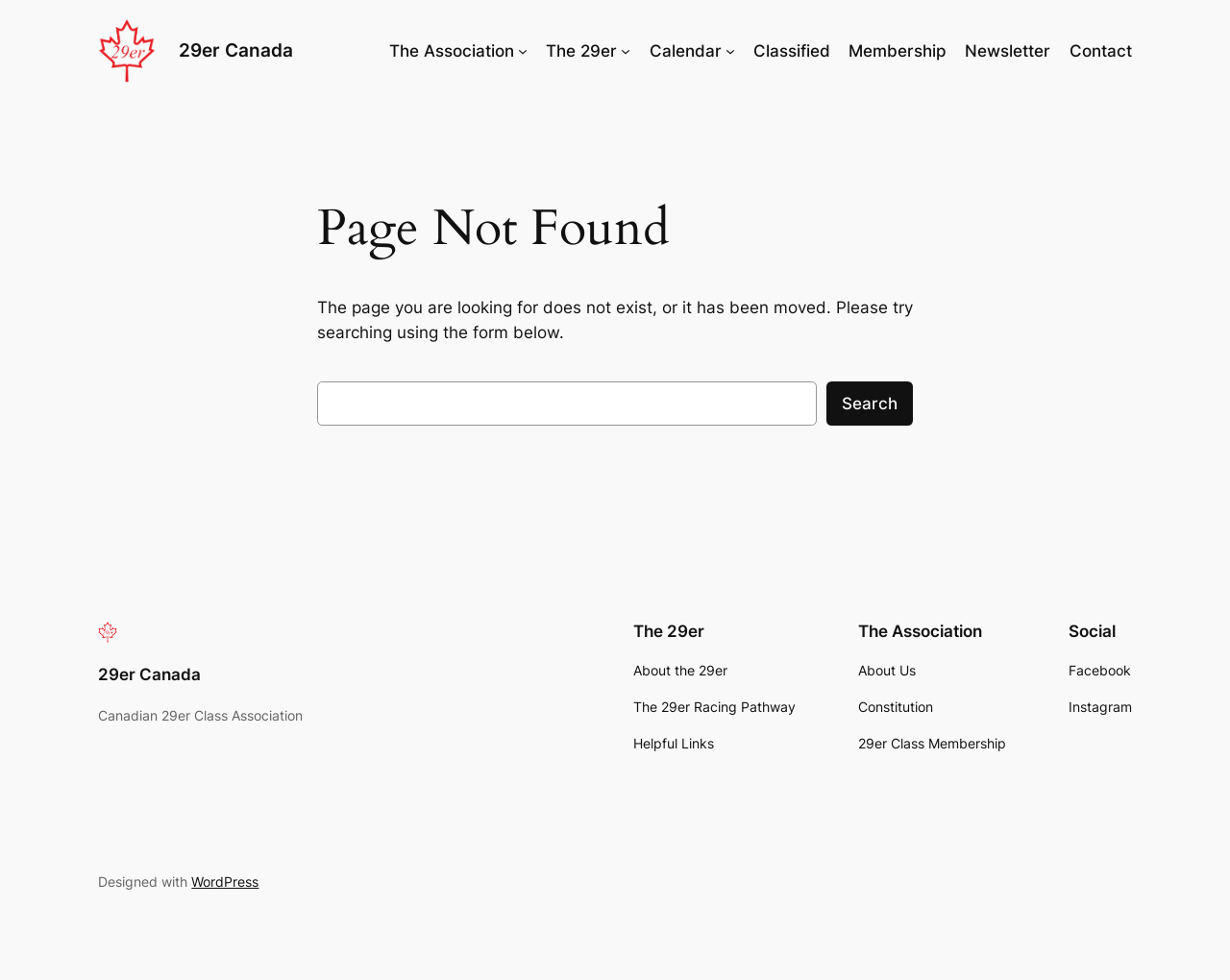Determine the bounding box coordinates of the clickable element to achieve the following action: 'Click the 29er Canada logo'. Provide the coordinates as four float values between 0 and 1, formatted as [left, top, right, bottom].

[0.08, 0.02, 0.127, 0.084]